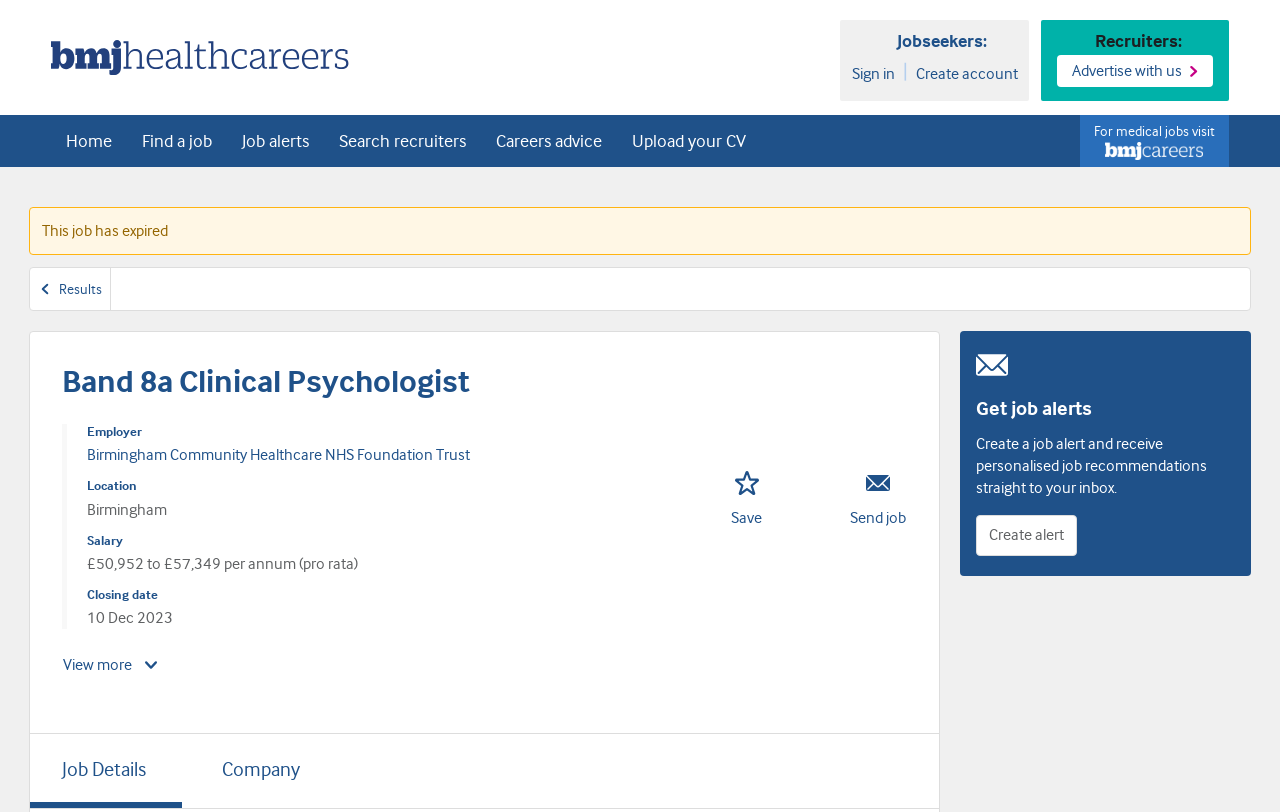Calculate the bounding box coordinates for the UI element based on the following description: "Find a job". Ensure the coordinates are four float numbers between 0 and 1, i.e., [left, top, right, bottom].

[0.099, 0.142, 0.178, 0.206]